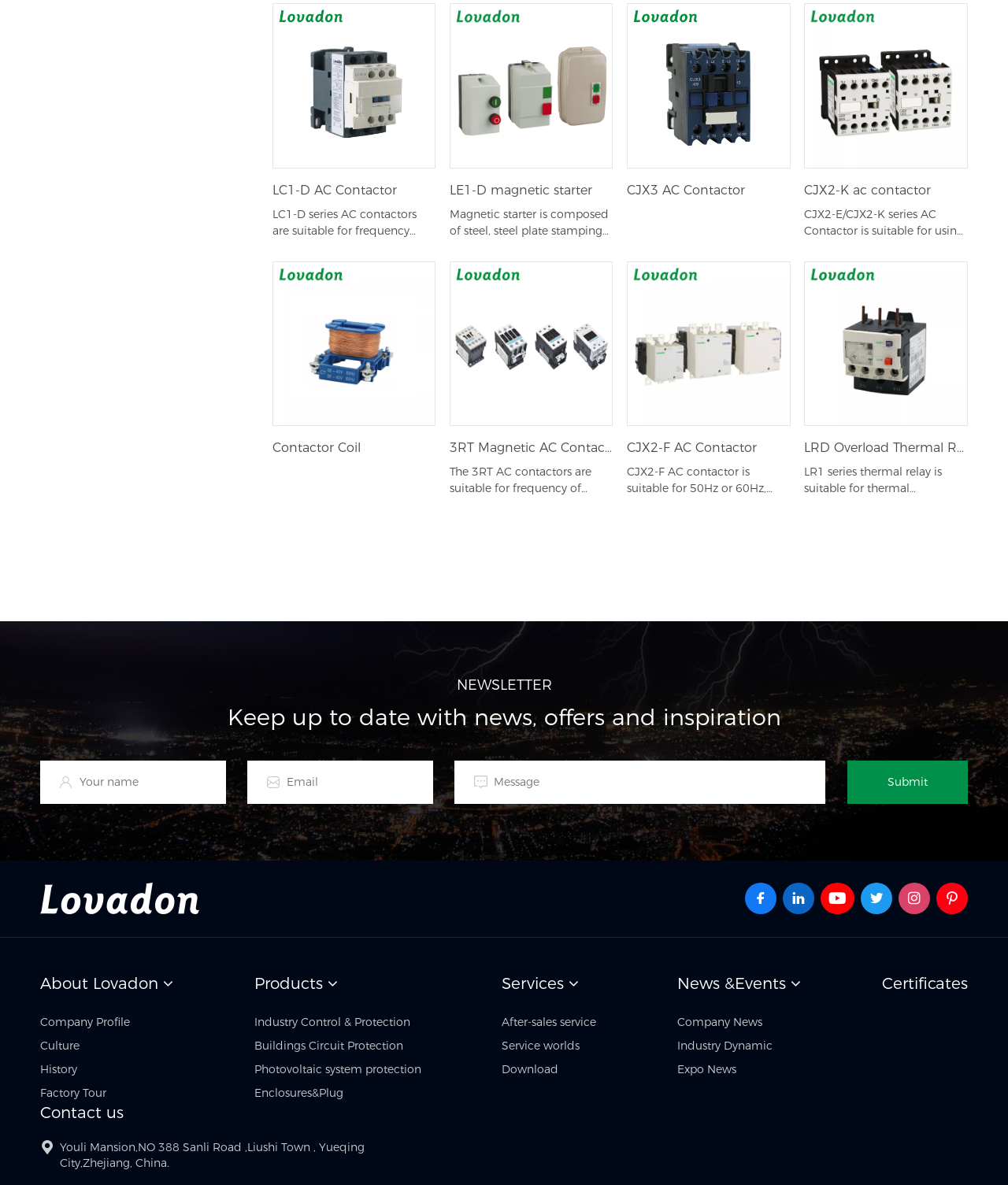Locate the bounding box of the UI element with the following description: "About Lovadon".

[0.04, 0.822, 0.157, 0.838]